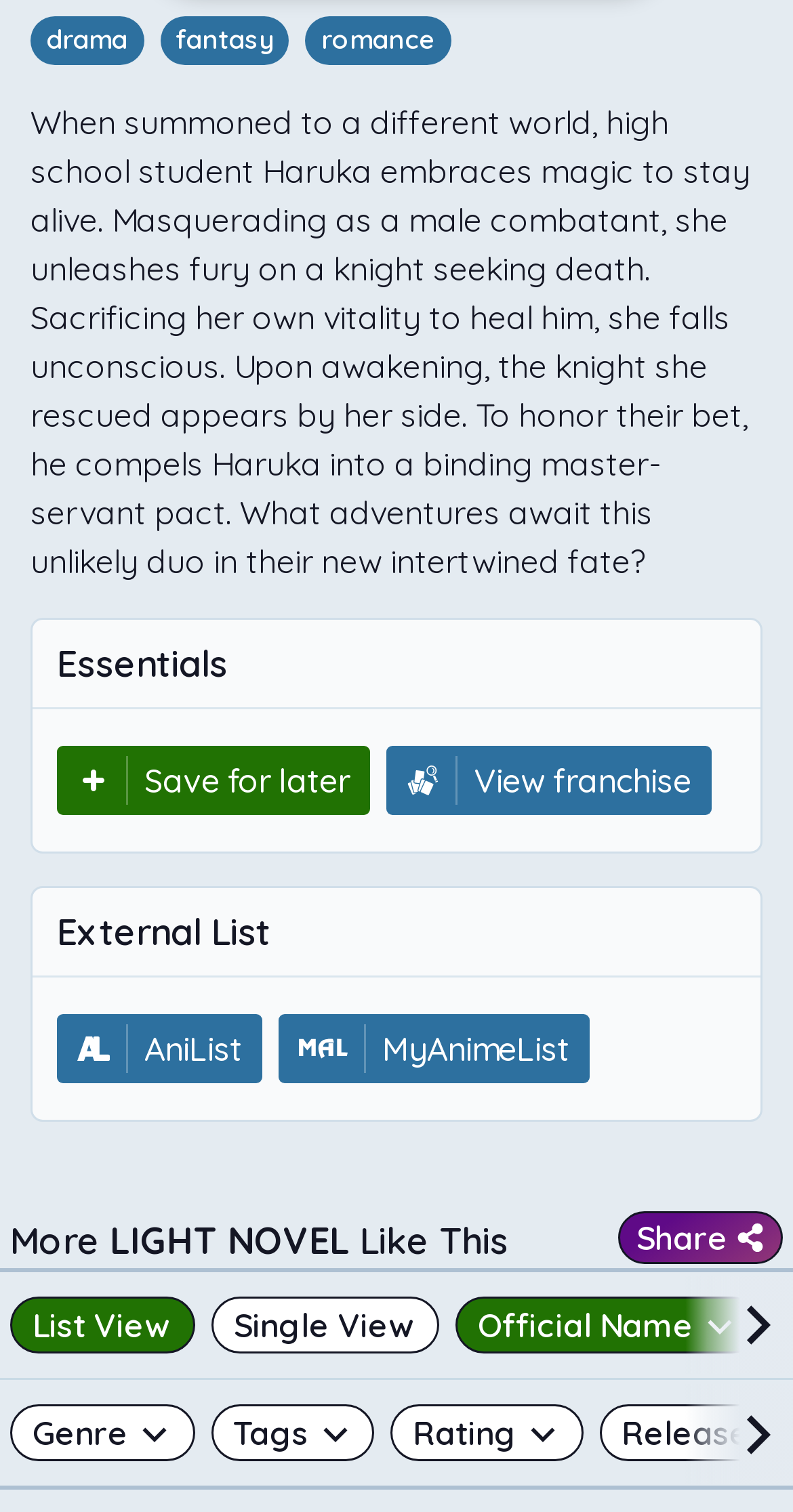What is the genre of the story?
Answer with a single word or short phrase according to what you see in the image.

drama, fantasy, romance